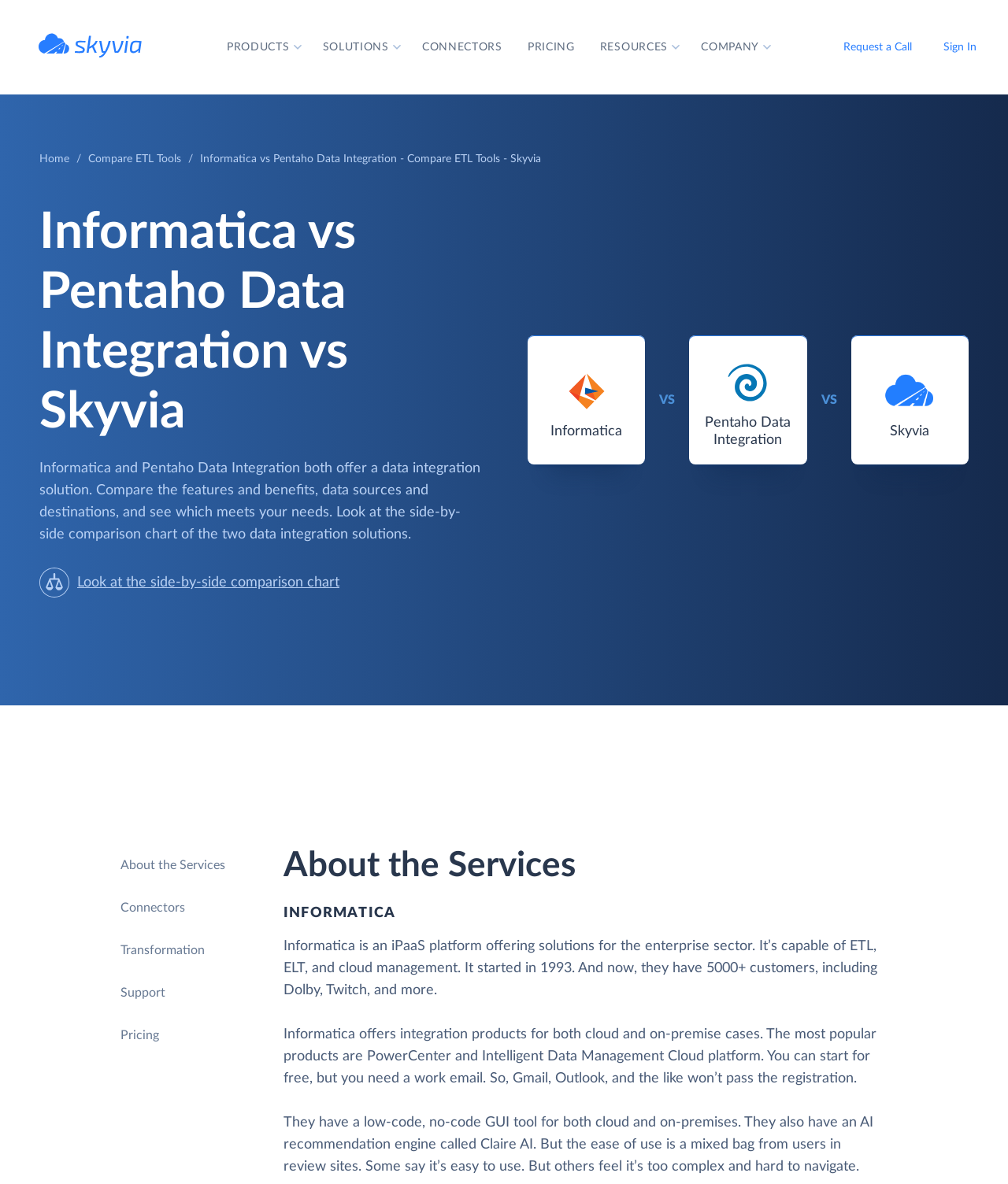Provide the bounding box coordinates for the area that should be clicked to complete the instruction: "Check the pricing".

[0.511, 0.0, 0.583, 0.08]